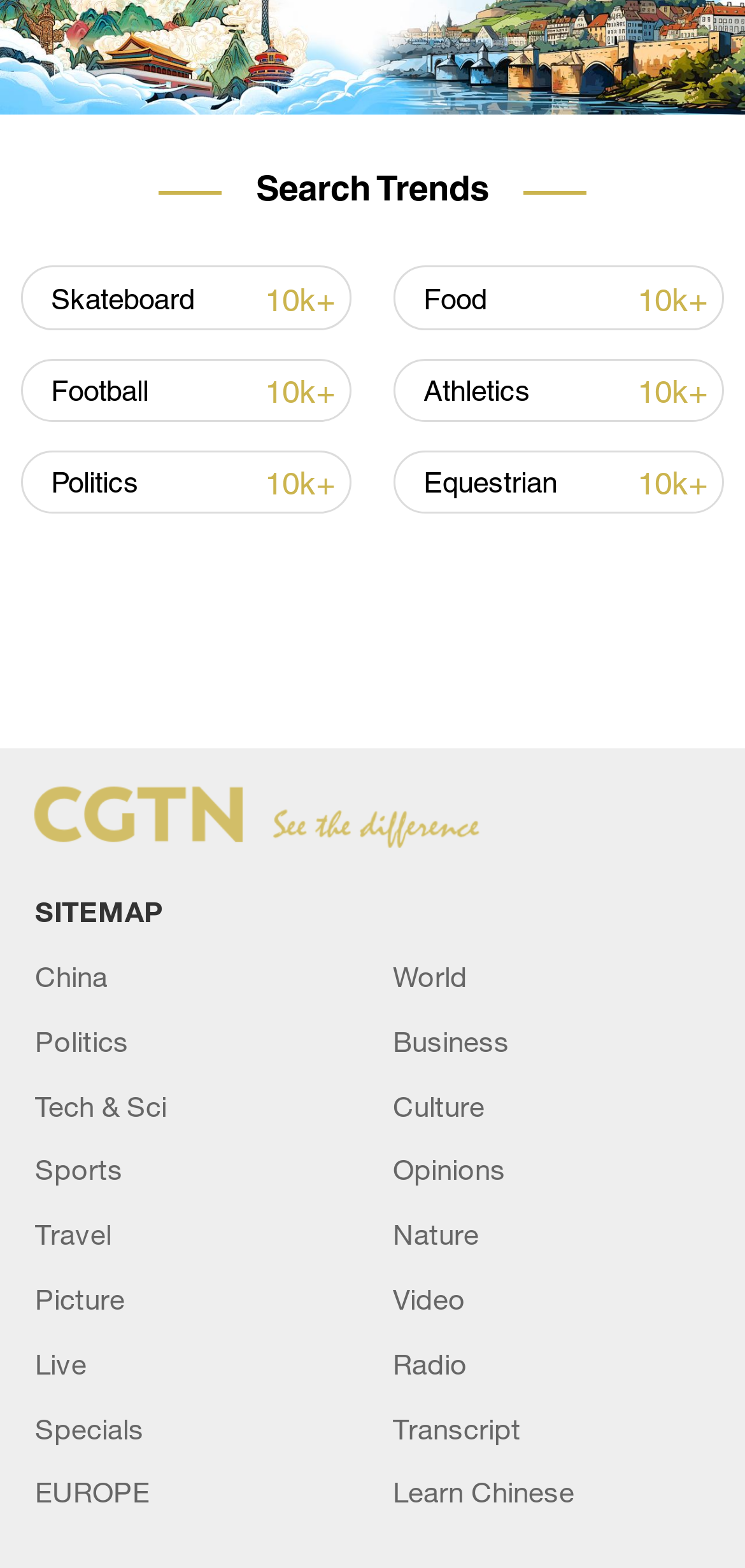How many search trends are listed?
Please provide an in-depth and detailed response to the question.

The search trends section lists 8 items, including 'Skateboard', 'Food', 'Football', 'Athletics', 'Politics', 'Equestrian', and two '10k+' items.